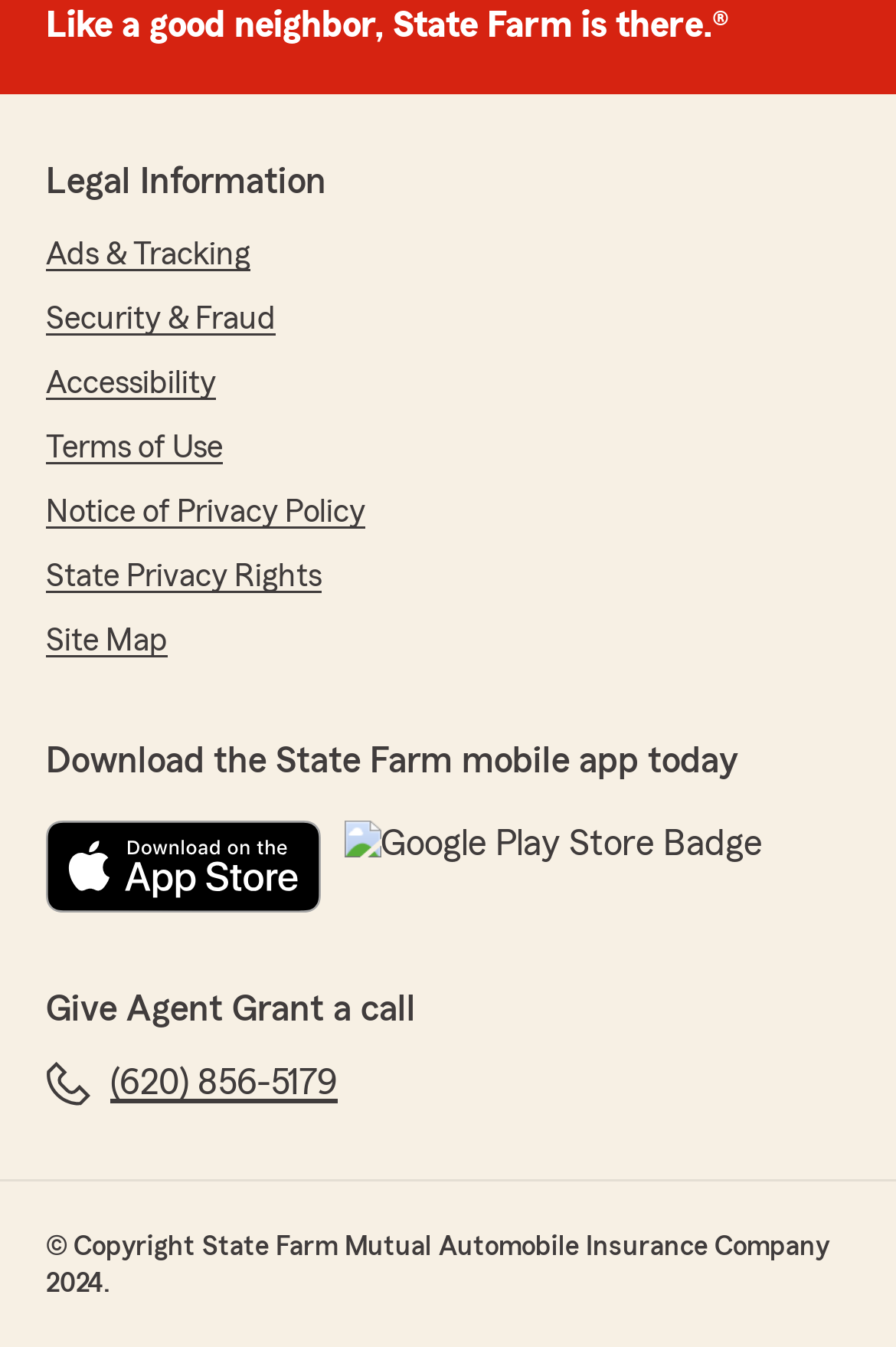Find and specify the bounding box coordinates that correspond to the clickable region for the instruction: "View Site Map".

[0.051, 0.46, 0.187, 0.494]